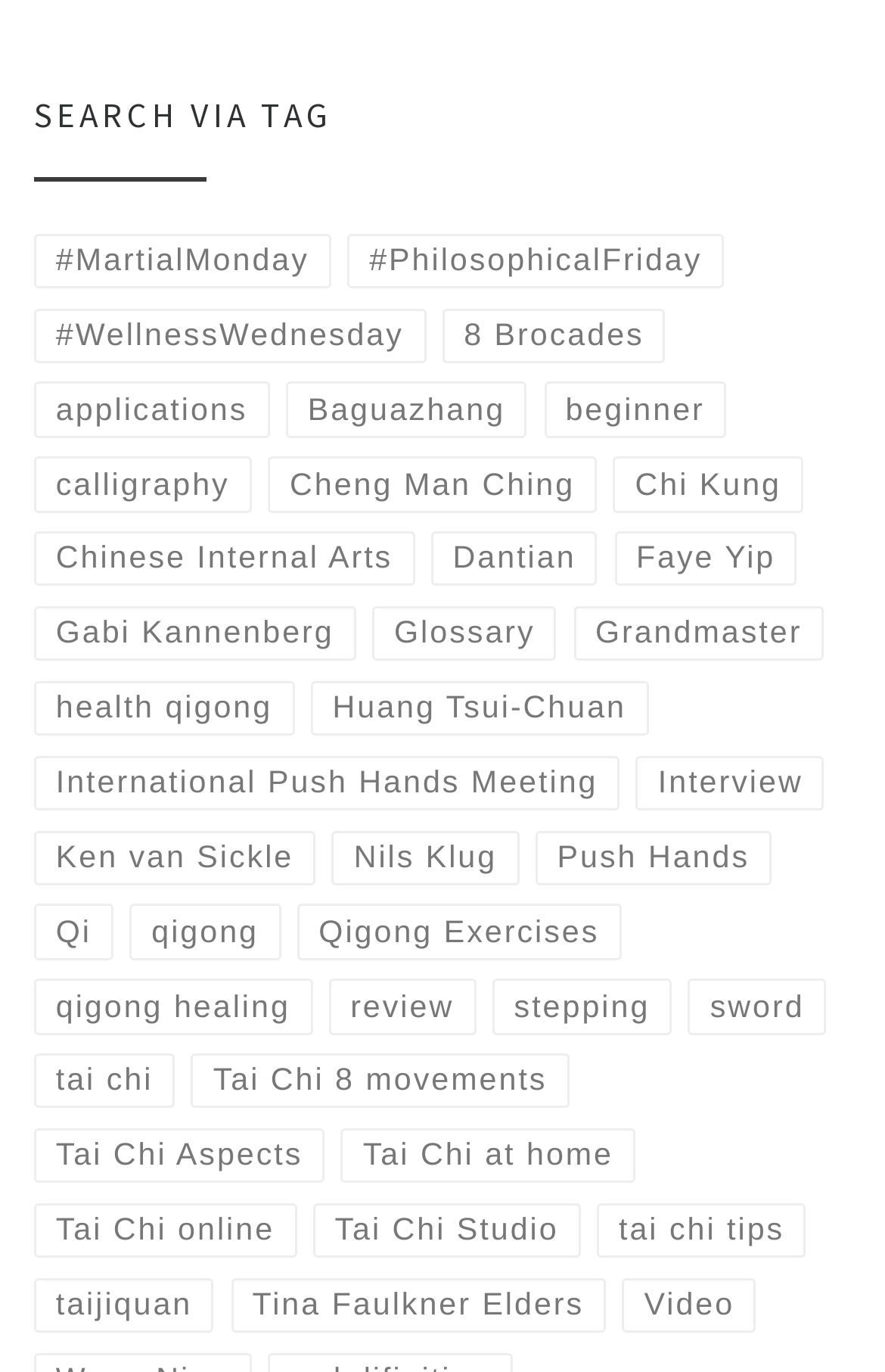Reply to the question with a brief word or phrase: Is there a link to a video on this webpage?

Yes